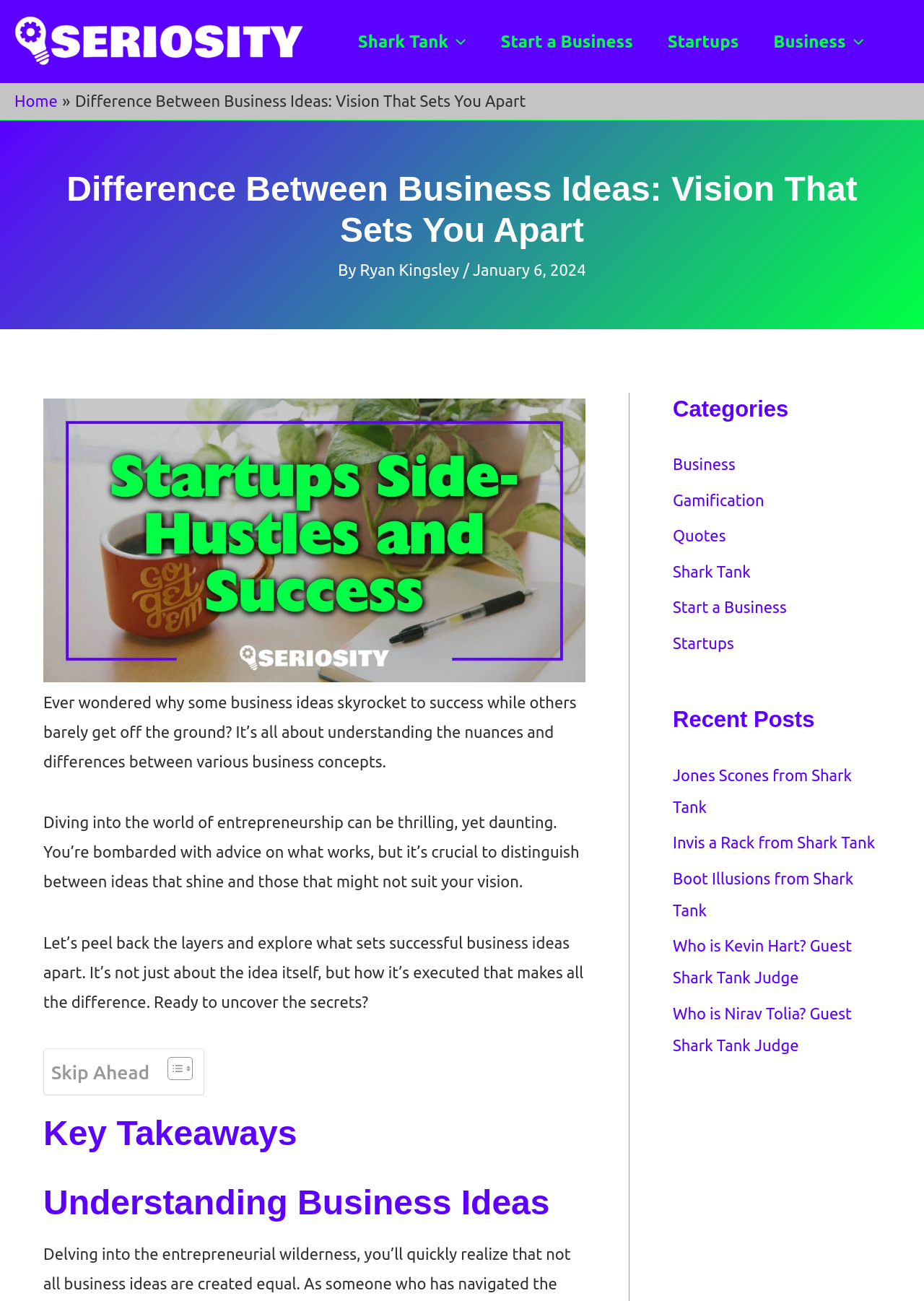How many categories are listed in the sidebar?
Please provide a full and detailed response to the question.

The number of categories listed in the sidebar can be found by counting the links under the 'Categories' heading, which are 'Business', 'Gamification', 'Quotes', 'Shark Tank', 'Start a Business', and 'Startups'.